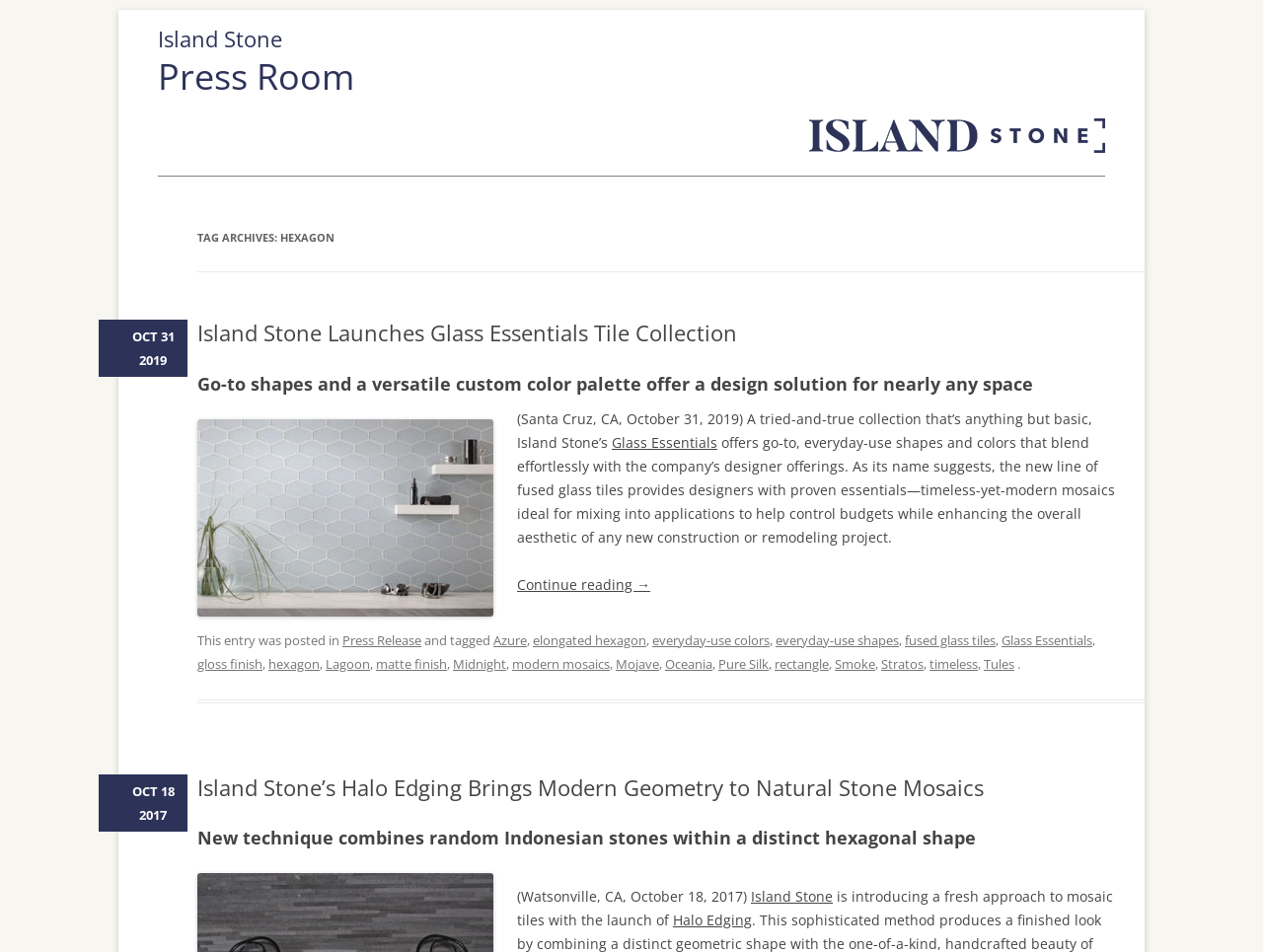Using the description "Continue reading →", predict the bounding box of the relevant HTML element.

[0.409, 0.604, 0.515, 0.623]